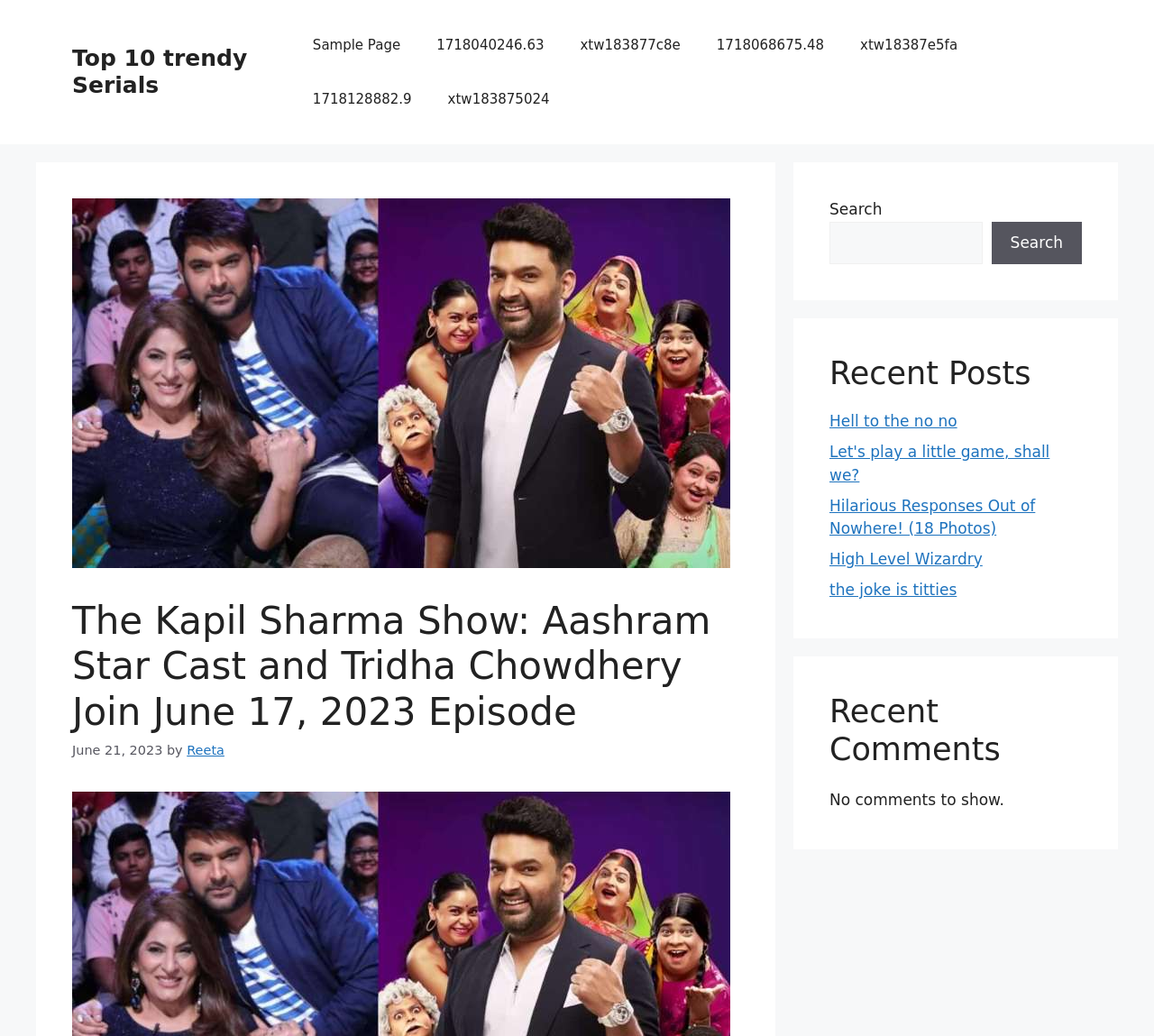Utilize the information from the image to answer the question in detail:
Who is the author of the episode?

The author of the episode can be found in the content section of the webpage, where it is written 'by Reeta'.